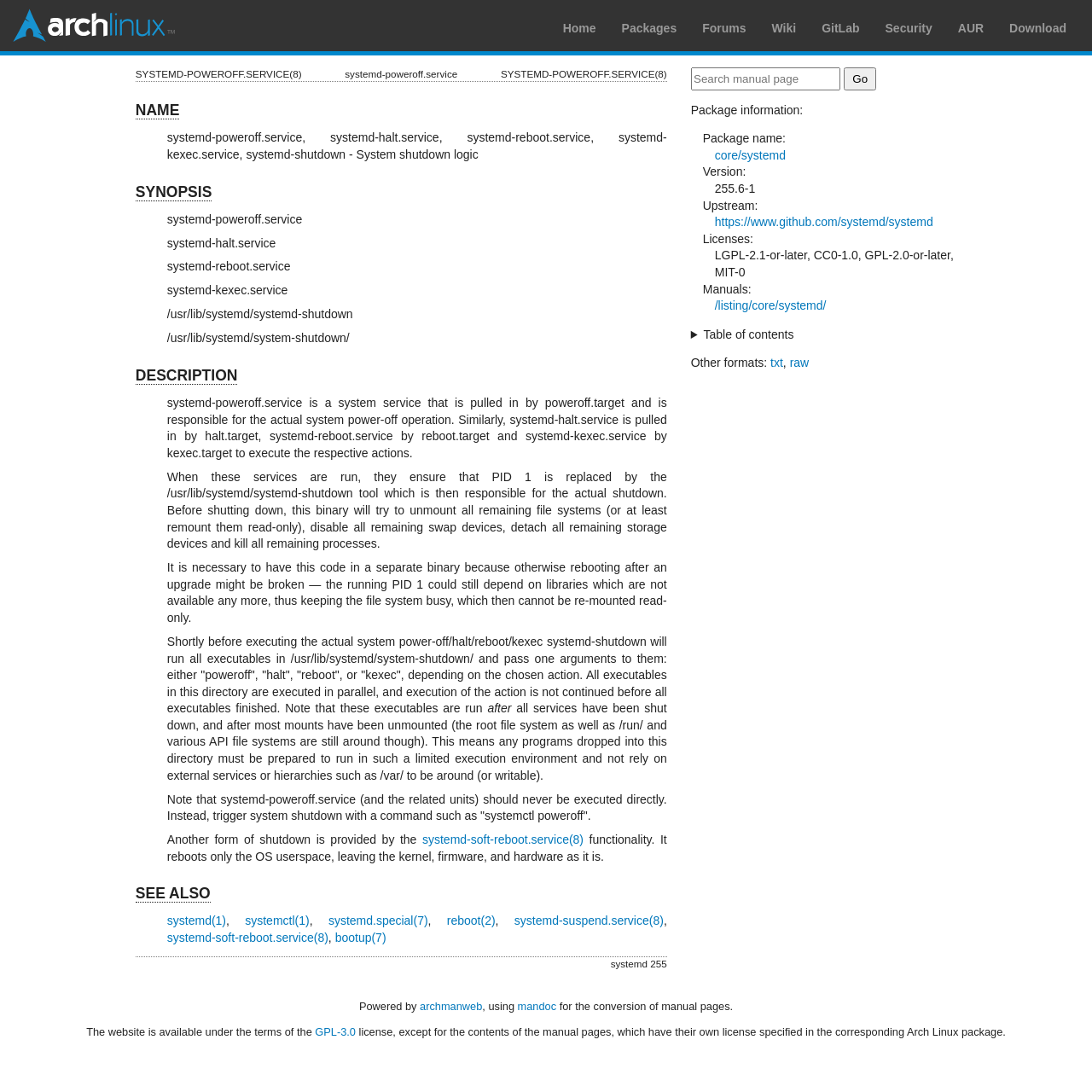Can you specify the bounding box coordinates for the region that should be clicked to fulfill this instruction: "Click on the 'systemd(1)' link".

[0.153, 0.837, 0.207, 0.85]